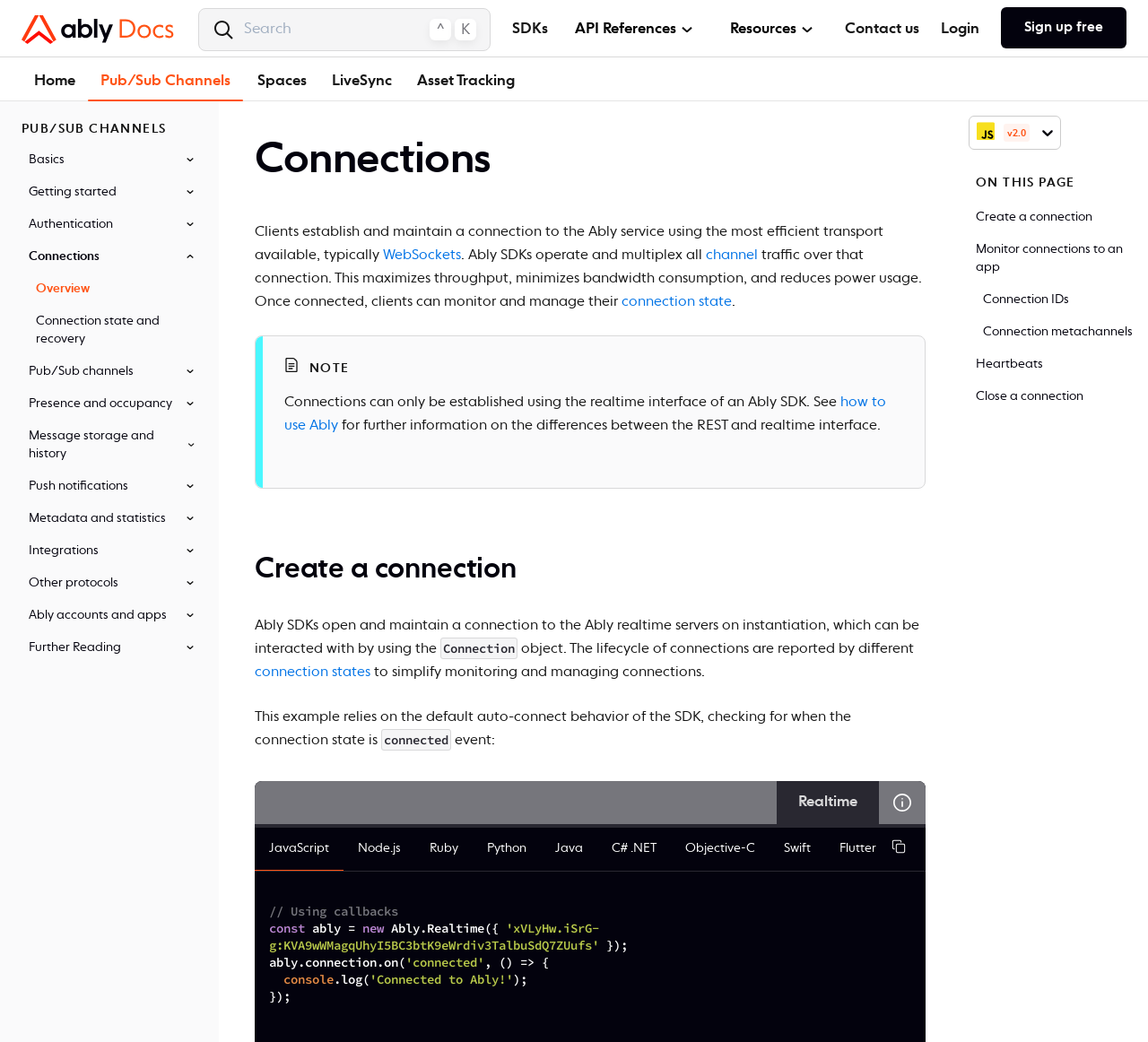Locate the bounding box coordinates of the element that needs to be clicked to carry out the instruction: "Sign up free". The coordinates should be given as four float numbers ranging from 0 to 1, i.e., [left, top, right, bottom].

[0.872, 0.007, 0.981, 0.046]